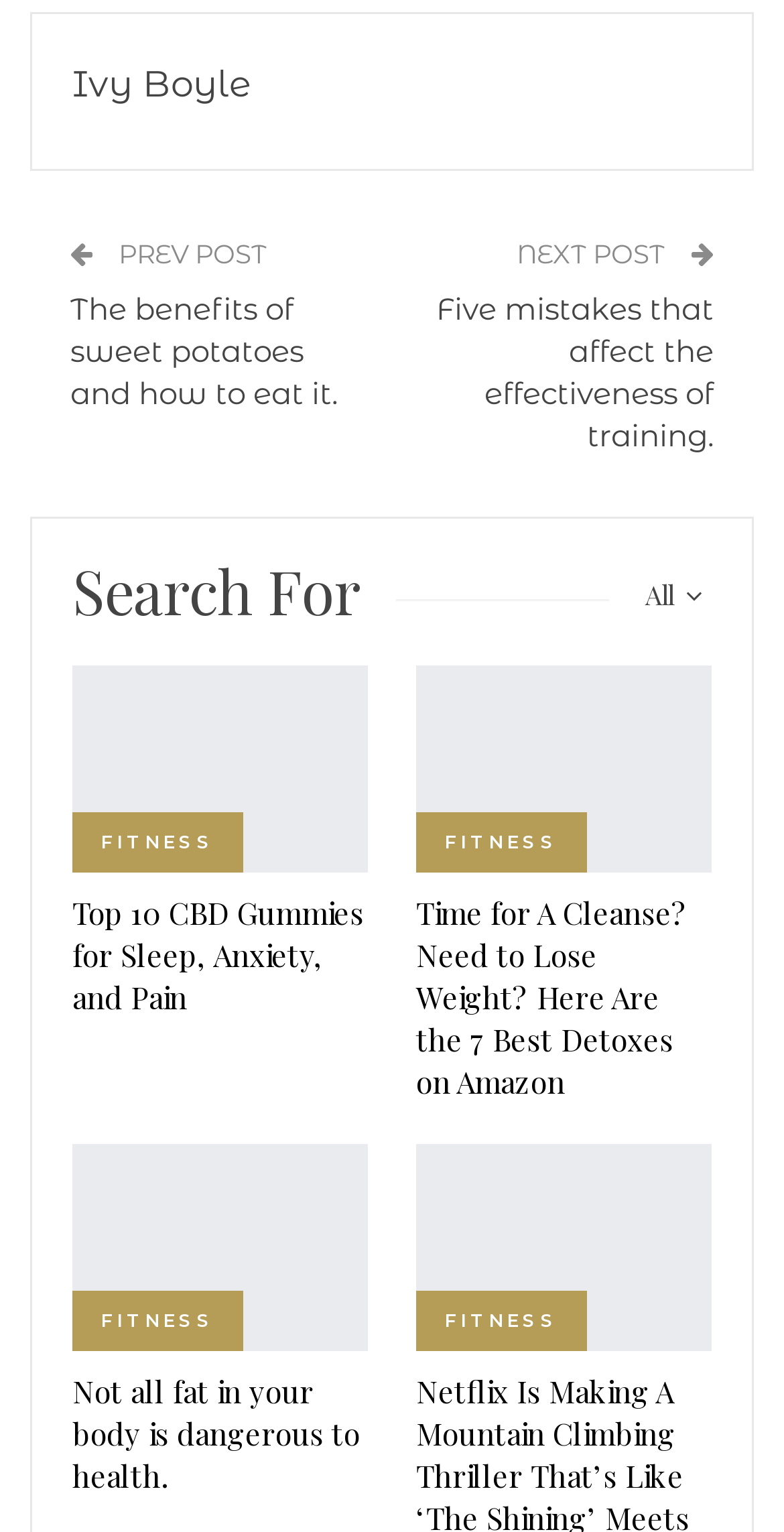What is the topic of the post 'Top 10 CBD Gummies for Sleep, Anxiety, and Pain'?
Analyze the image and provide a thorough answer to the question.

The post title 'Top 10 CBD Gummies for Sleep, Anxiety, and Pain' suggests that the topic of the post is CBD Gummies, specifically their use for sleep, anxiety, and pain.